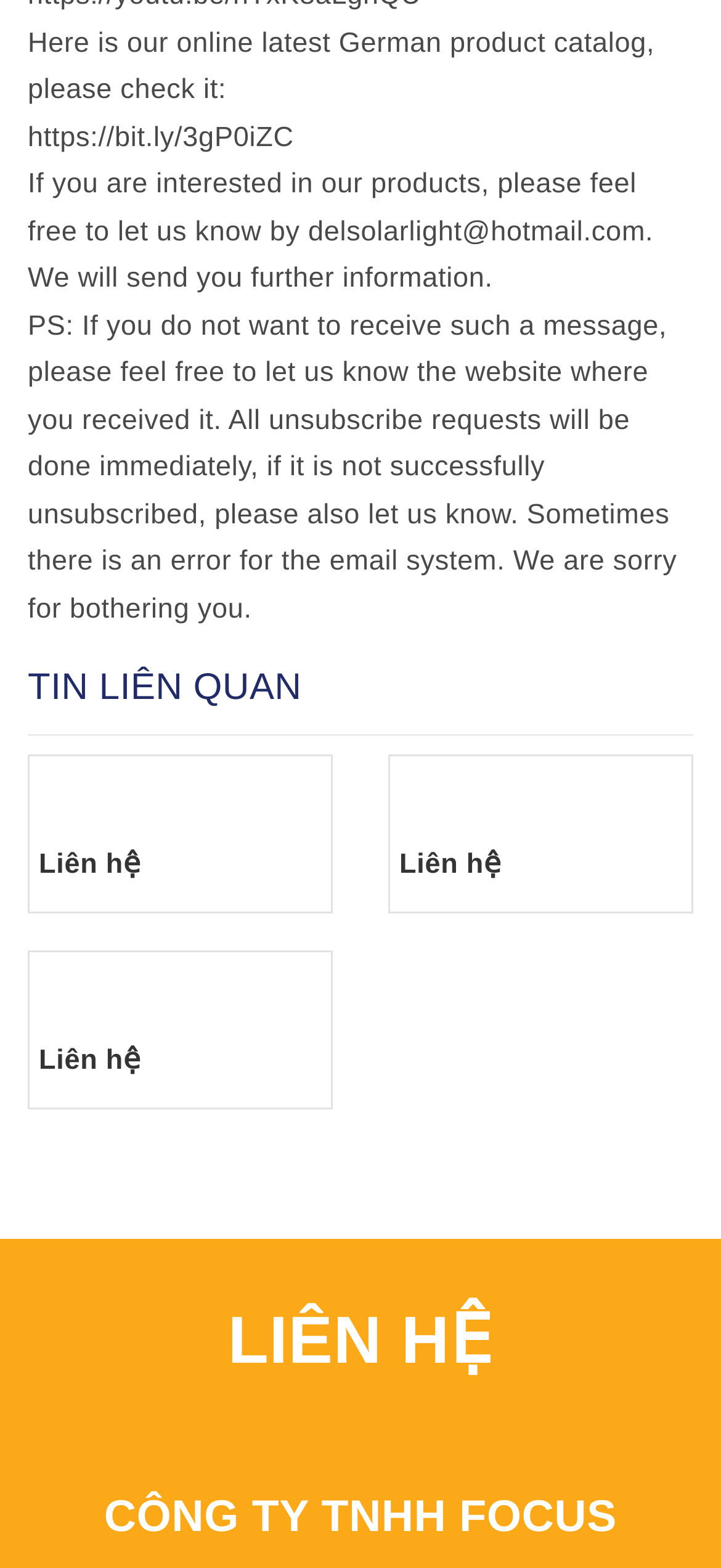What is the title of the second section?
Based on the image, answer the question with a single word or brief phrase.

LIÊN HỆ